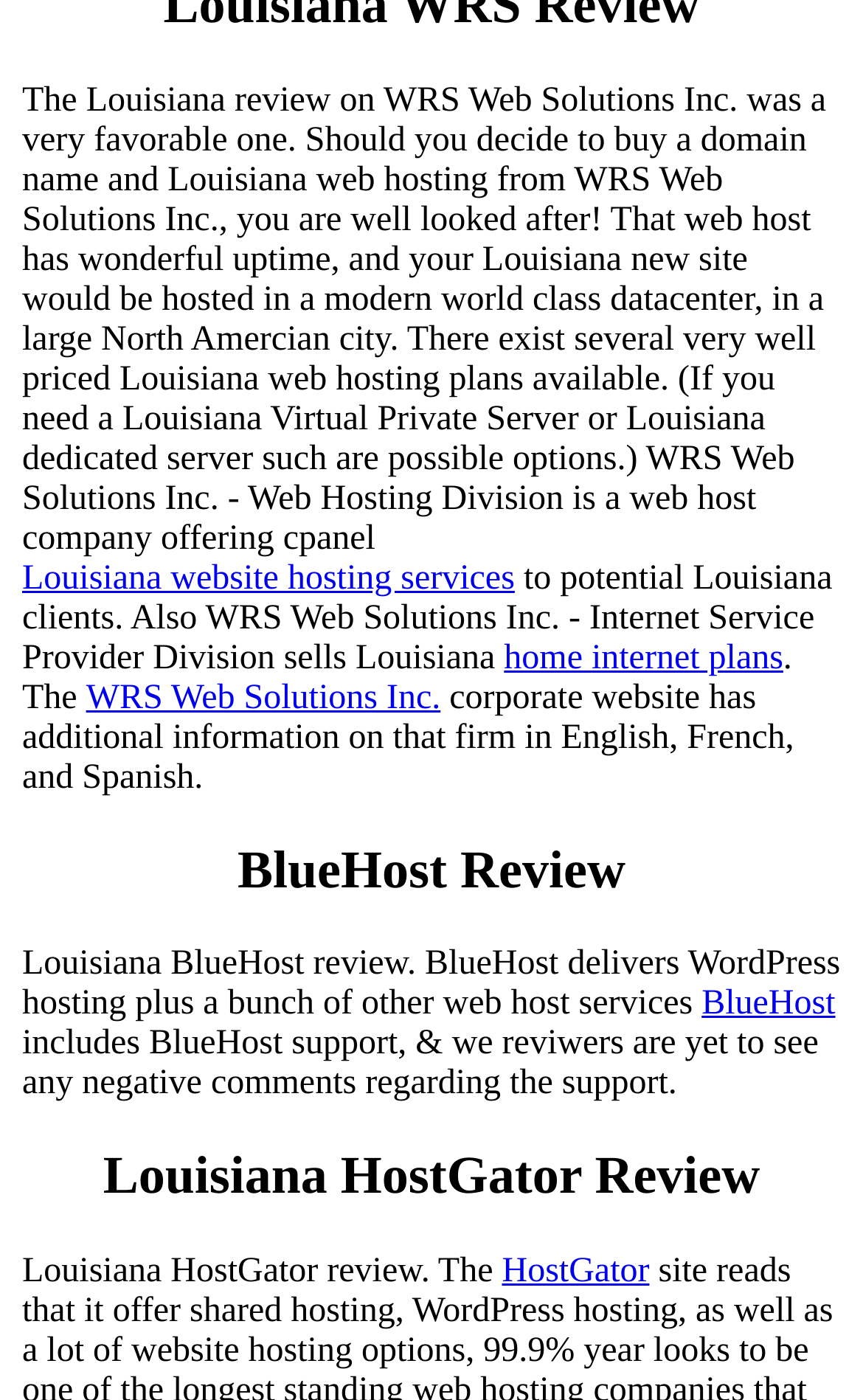What company offers Louisiana web hosting?
Kindly give a detailed and elaborate answer to the question.

Based on the text, it is mentioned that WRS Web Solutions Inc. offers Louisiana web hosting services, which implies that the company provides hosting services specifically for clients in Louisiana.